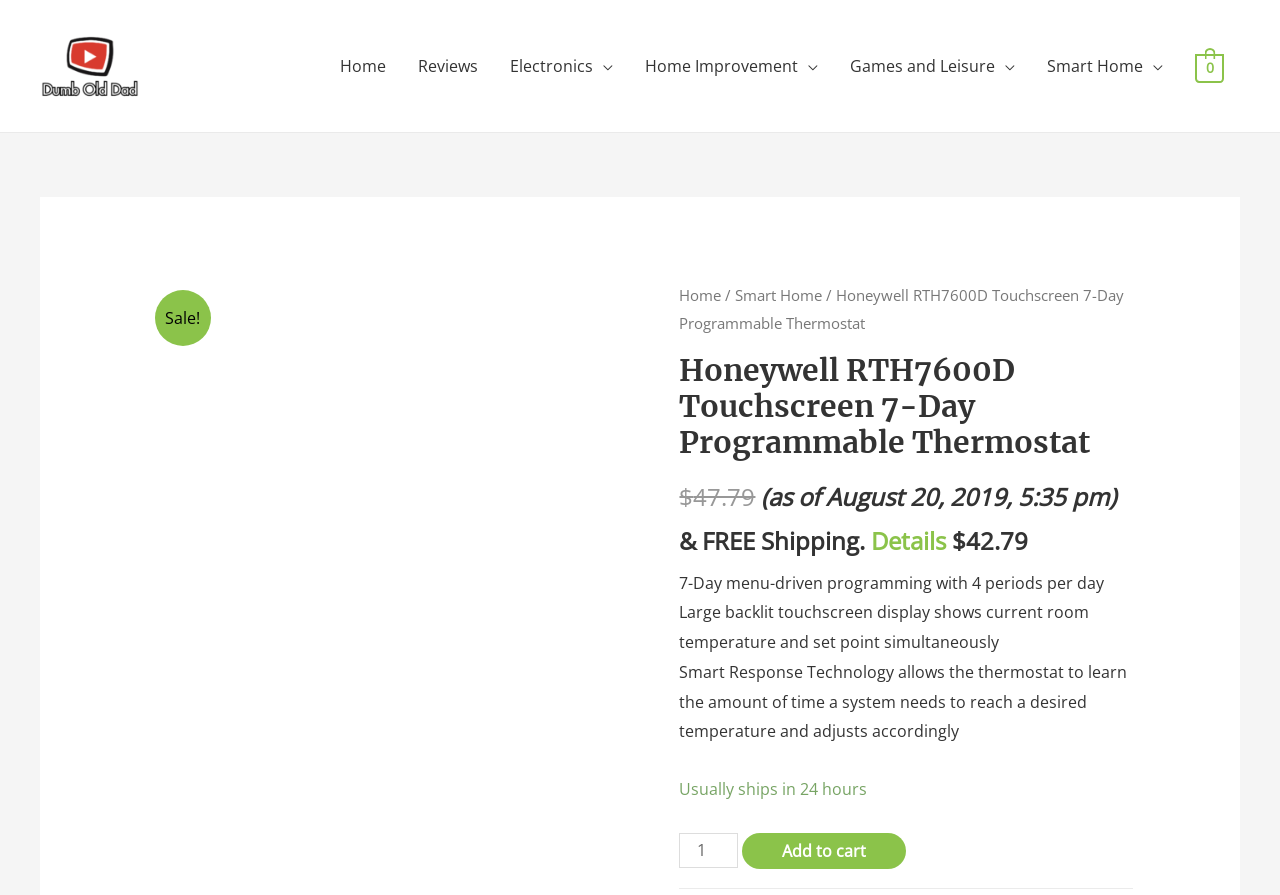What is the usual shipping time for this product?
Use the screenshot to answer the question with a single word or phrase.

24 hours